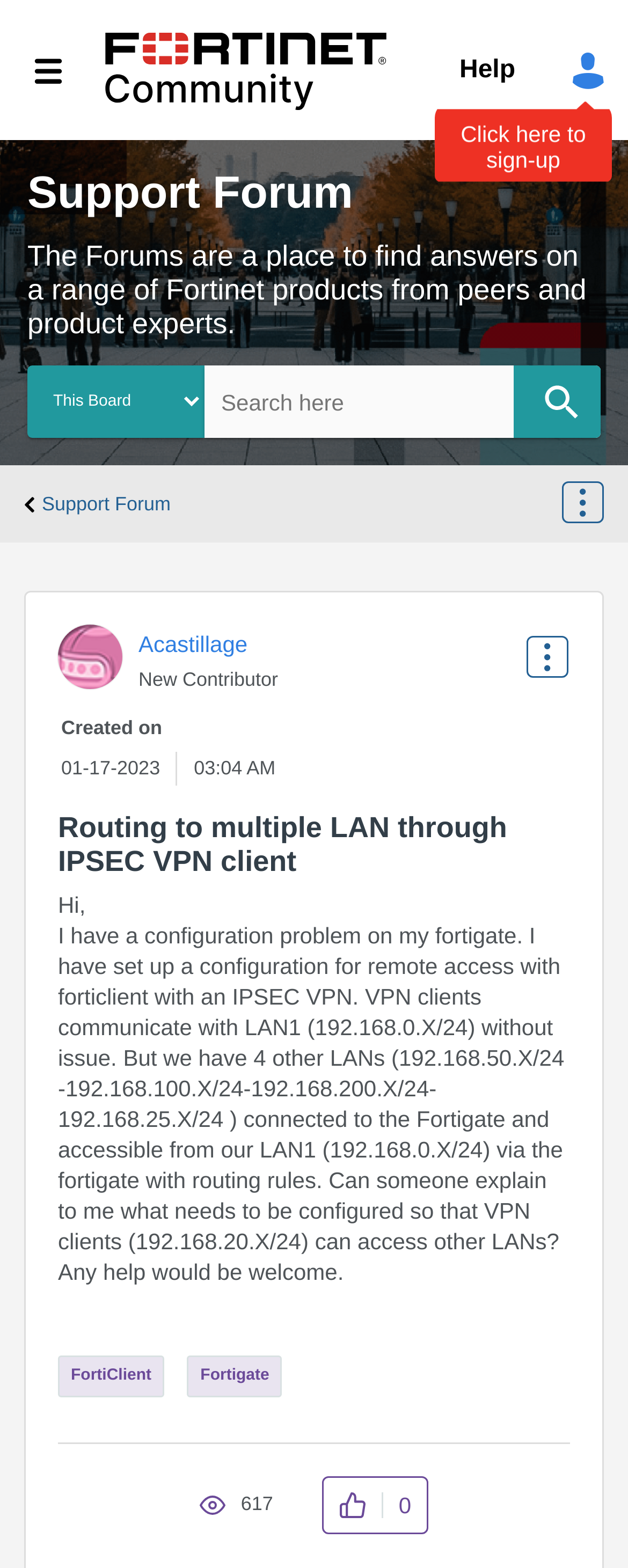What is the user's role?
Please respond to the question with a detailed and informative answer.

I determined the user's role by looking at the text 'New Contributor' below the user's profile picture and name 'Acastillage'.